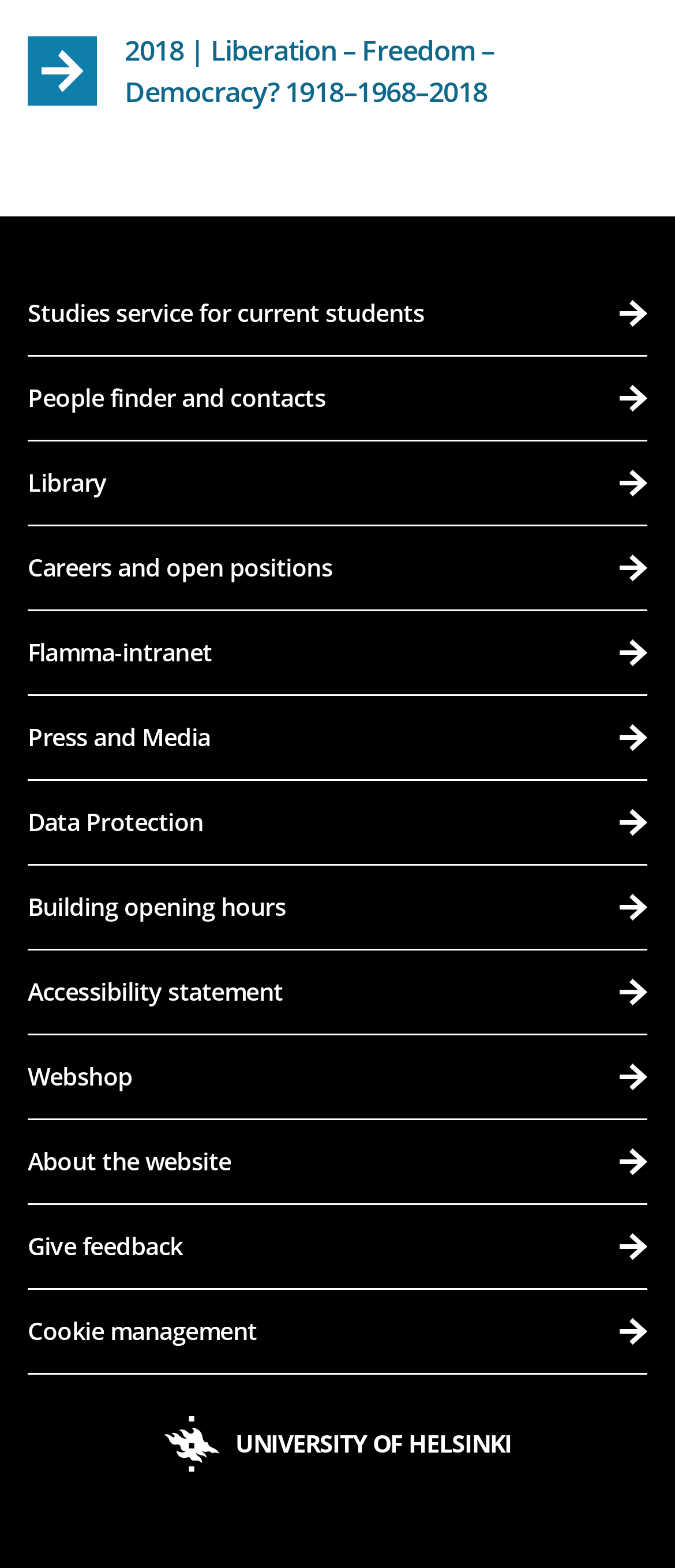What is the last link on the page?
Using the visual information, answer the question in a single word or phrase.

Cookie management